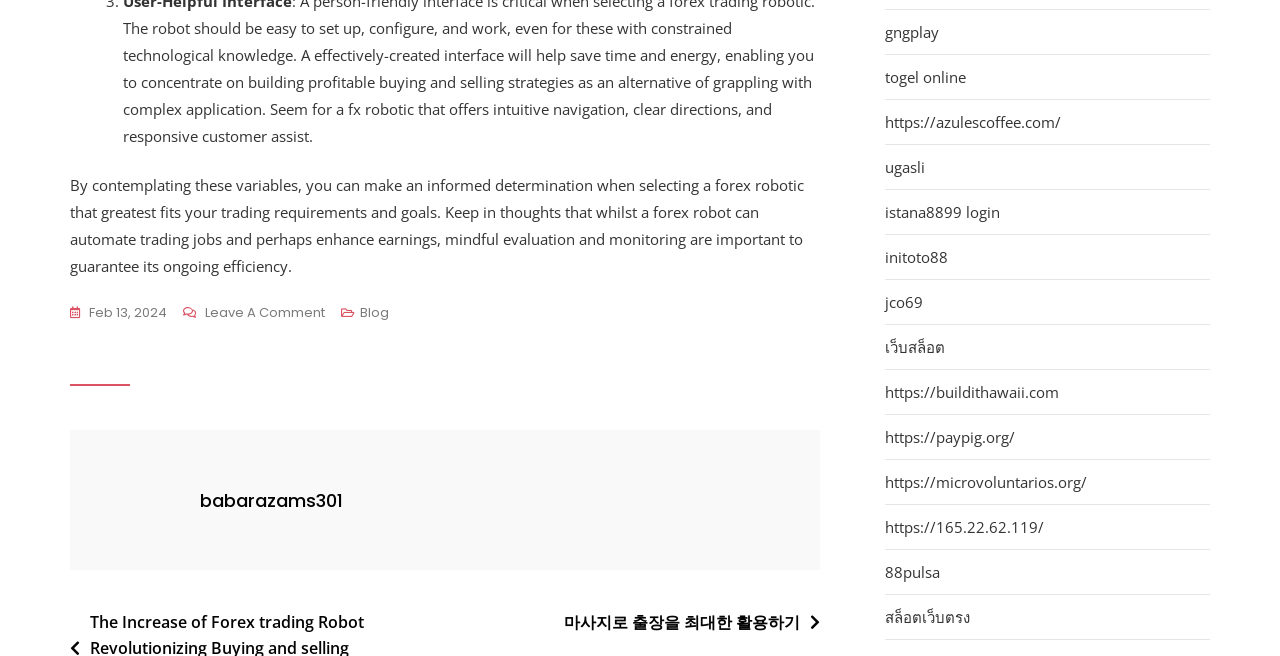Determine the bounding box coordinates of the area to click in order to meet this instruction: "go to scans of the manuscript".

None